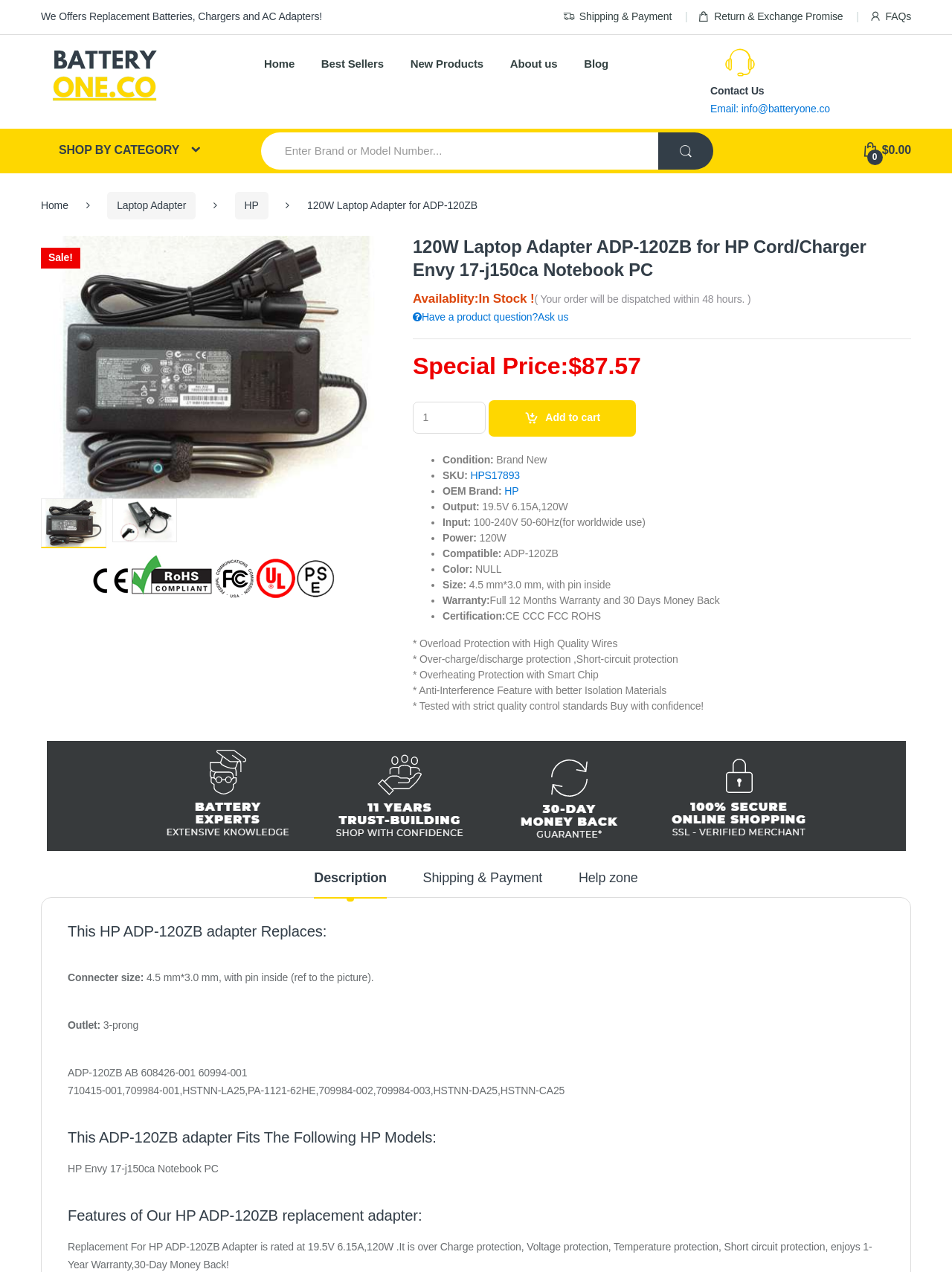Look at the image and give a detailed response to the following question: What is the output voltage of the laptop adapter?

I found the answer by looking at the product specifications section, where it says 'Output: 19.5V 6.15A, 120W'. The output voltage is explicitly mentioned as 19.5V.